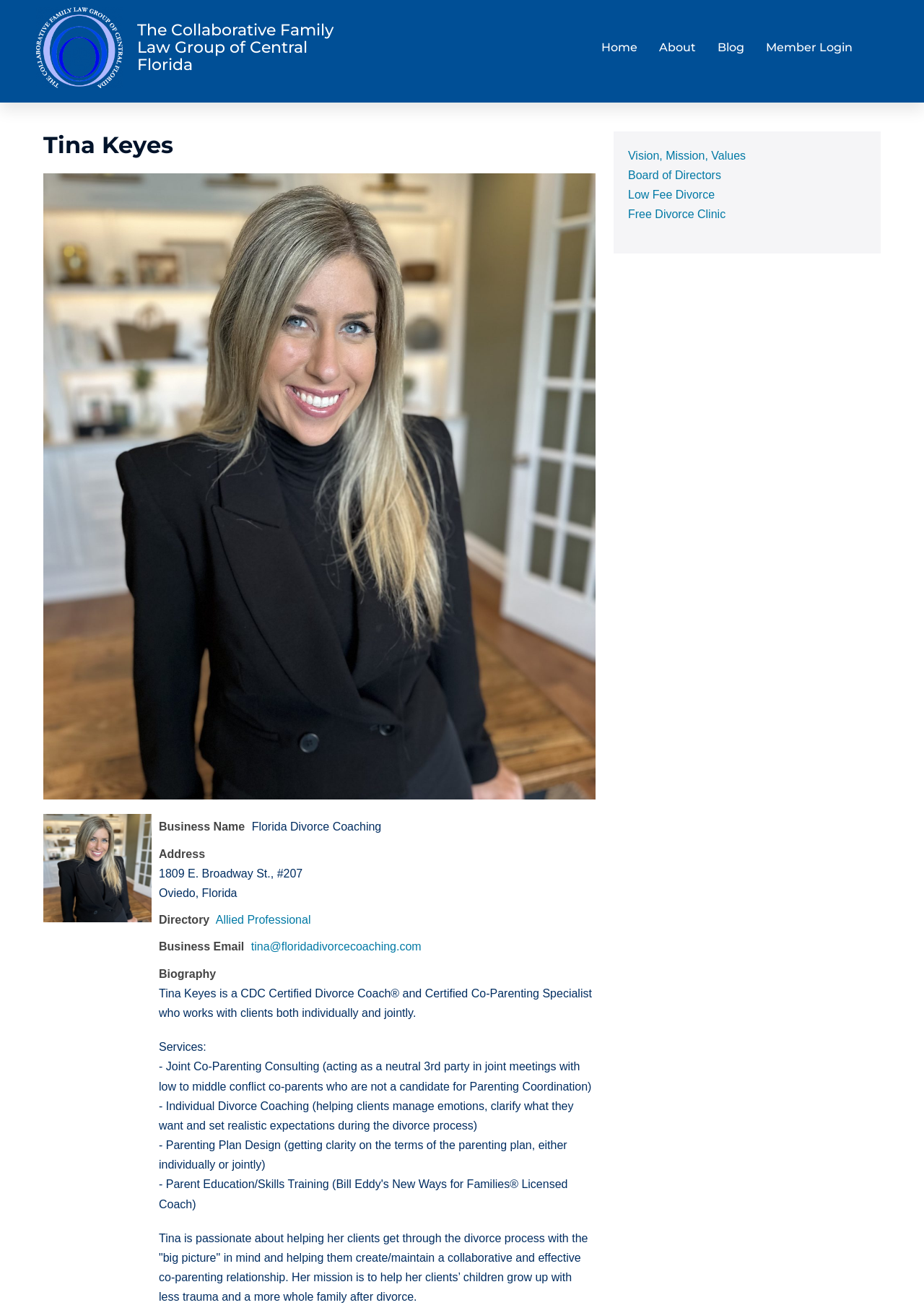Answer the question using only a single word or phrase: 
What services does Tina Keyes offer?

Joint Co-Parenting Consulting, Individual Divorce Coaching, Parenting Plan Design